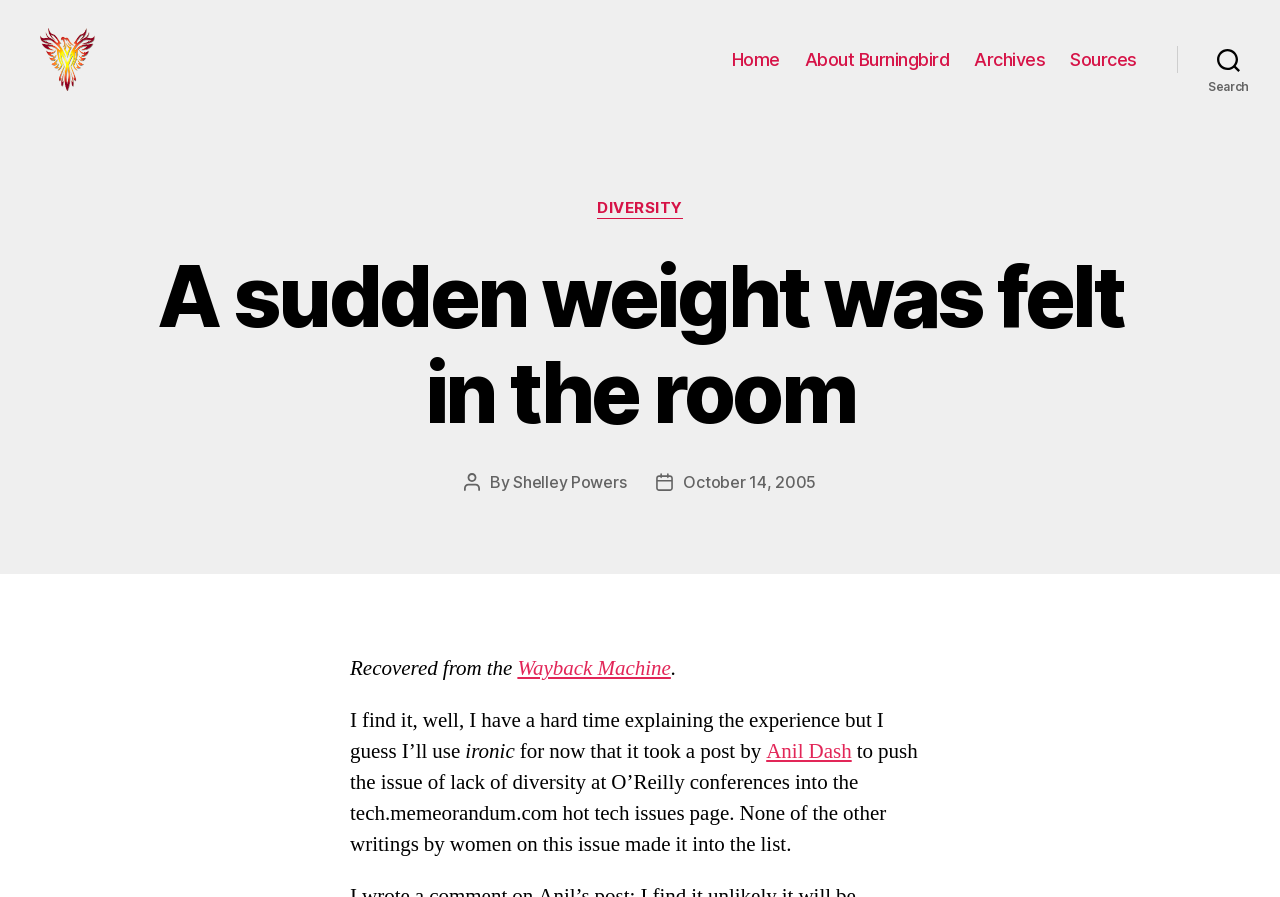Please specify the bounding box coordinates of the region to click in order to perform the following instruction: "Read the 'Archives' section".

[0.761, 0.069, 0.817, 0.093]